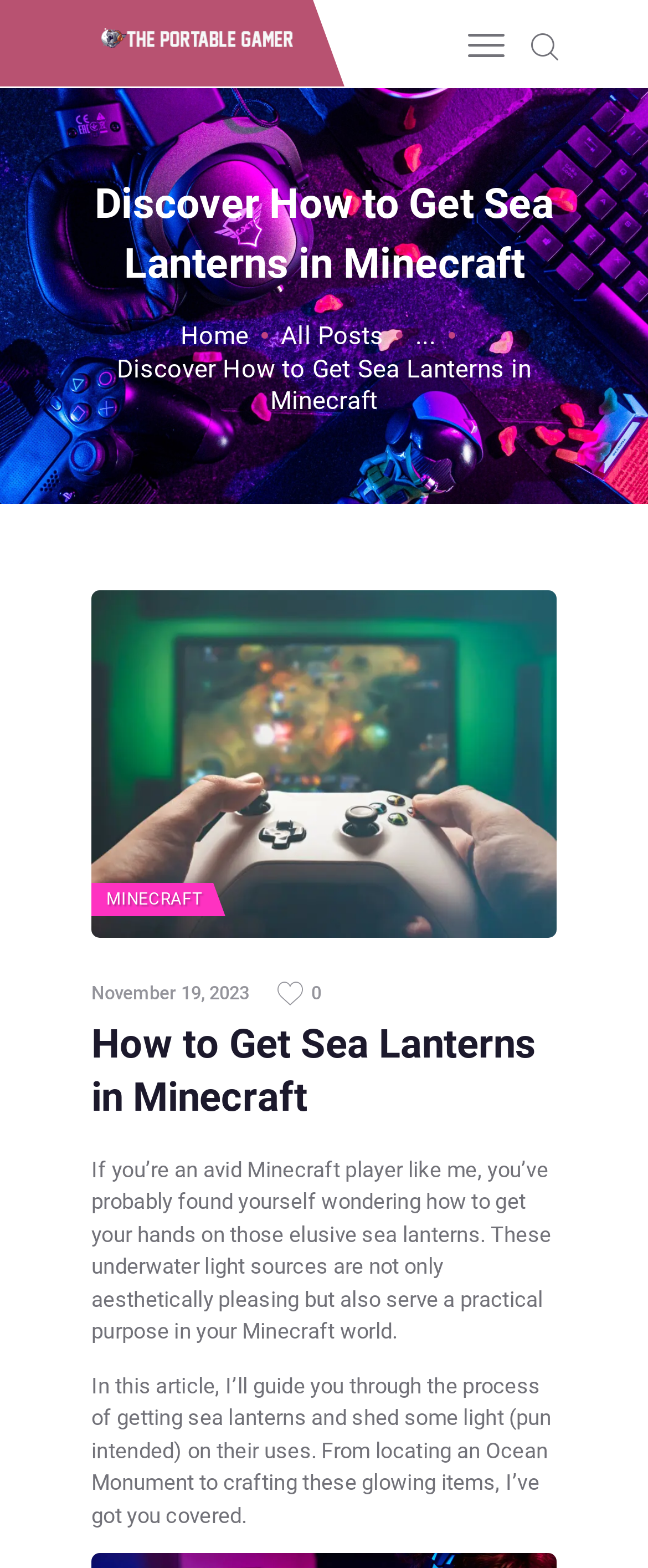Identify the bounding box coordinates of the element that should be clicked to fulfill this task: "Check out the 'New Treasures' link". The coordinates should be provided as four float numbers between 0 and 1, i.e., [left, top, right, bottom].

None